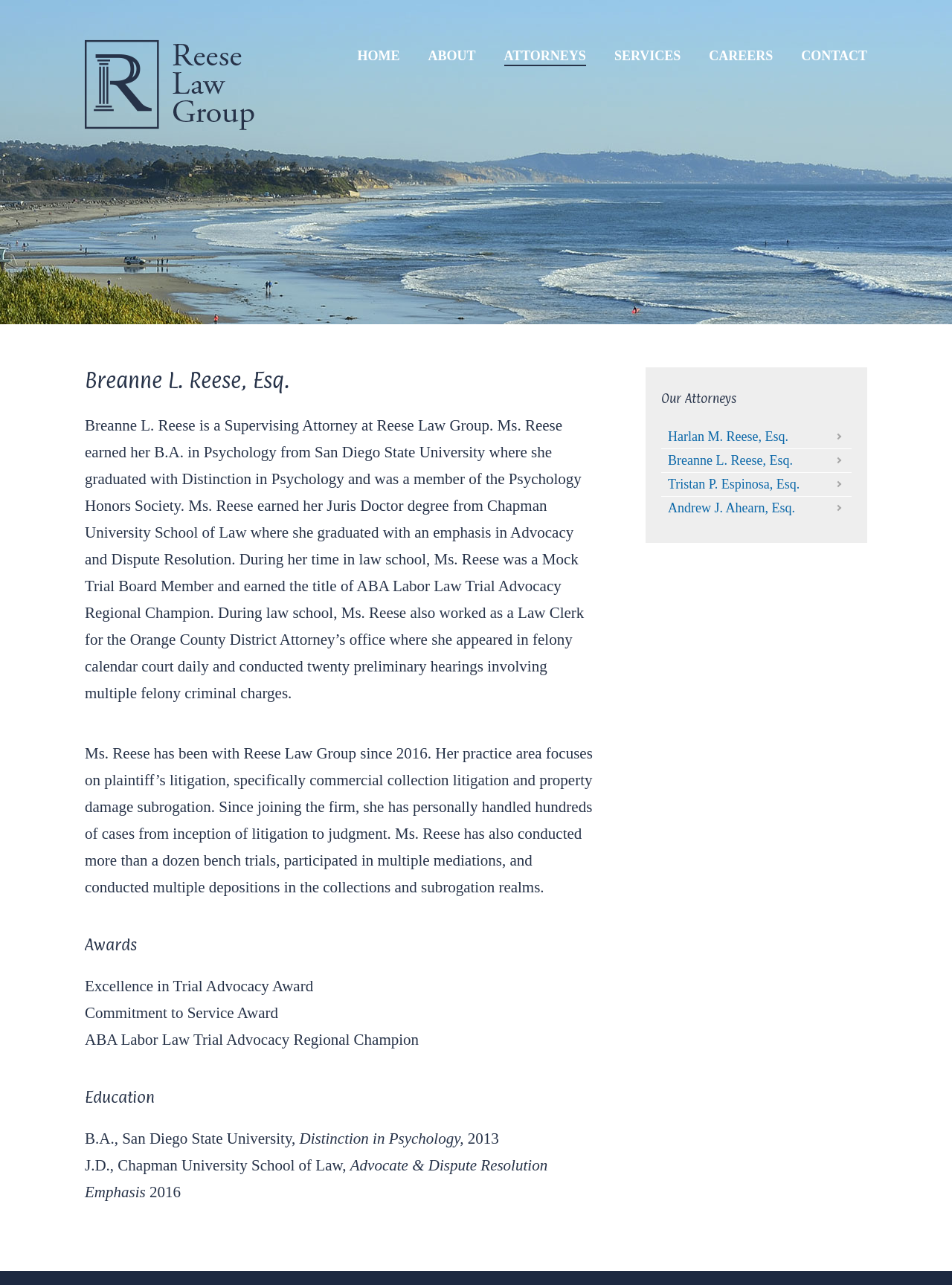Give a detailed explanation of the elements present on the webpage.

The webpage is about Breanne L. Reese, Esq., a Supervising Attorney at Reese Law Group. At the top left corner, there is a site logo, which is an image linked to the website's homepage. Above the logo, there is a navigation menu with links to different sections of the website, including HOME, ABOUT, ATTORNEYS, SERVICES, CAREERS, and CONTACT.

Below the navigation menu, there is a heading that displays Breanne L. Reese's name and title. Following this heading, there are two paragraphs of text that describe Breanne's background, education, and work experience. The text explains that she earned her B.A. in Psychology from San Diego State University and her Juris Doctor degree from Chapman University School of Law, and that she has been with Reese Law Group since 2016, focusing on plaintiff's litigation.

Below the paragraphs, there are three headings: Awards, Education, and Our Attorneys. Under the Awards heading, there are three lines of text listing Breanne's awards, including the Excellence in Trial Advocacy Award, Commitment to Service Award, and ABA Labor Law Trial Advocacy Regional Champion. Under the Education heading, there are four lines of text listing Breanne's educational background, including her B.A. and J.D. degrees, as well as her distinction in Psychology and emphasis in Advocacy and Dispute Resolution.

Finally, at the bottom right corner of the page, there is a section titled Our Attorneys, which lists four attorneys, including Breanne L. Reese, Esq., with links to their respective profiles.